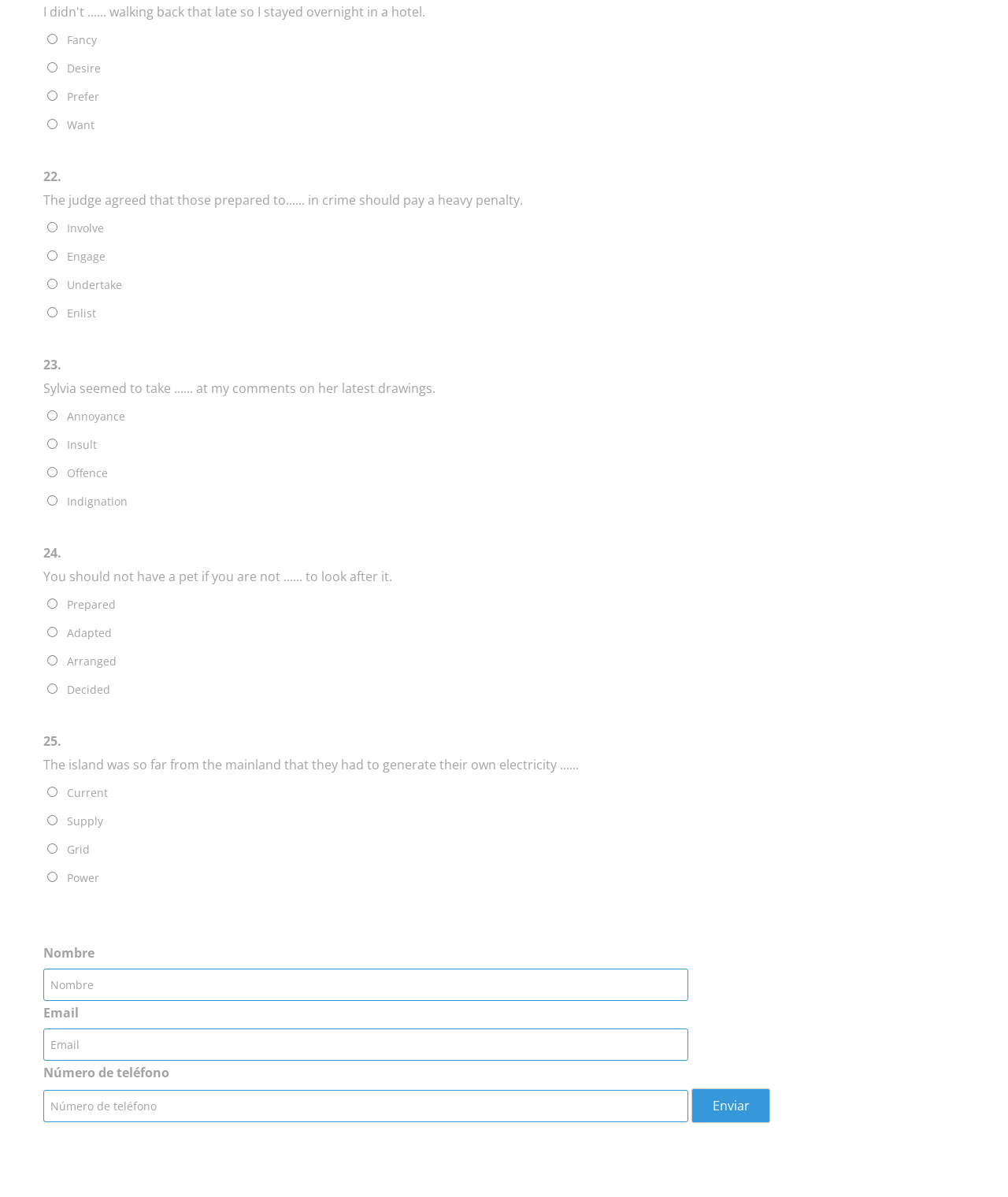What is the purpose of the spinbutton?
Kindly offer a comprehensive and detailed response to the question.

I examined the spinbutton on the webpage and saw that it is labeled 'Número de teléfono', which suggests that it is used to enter a phone number.